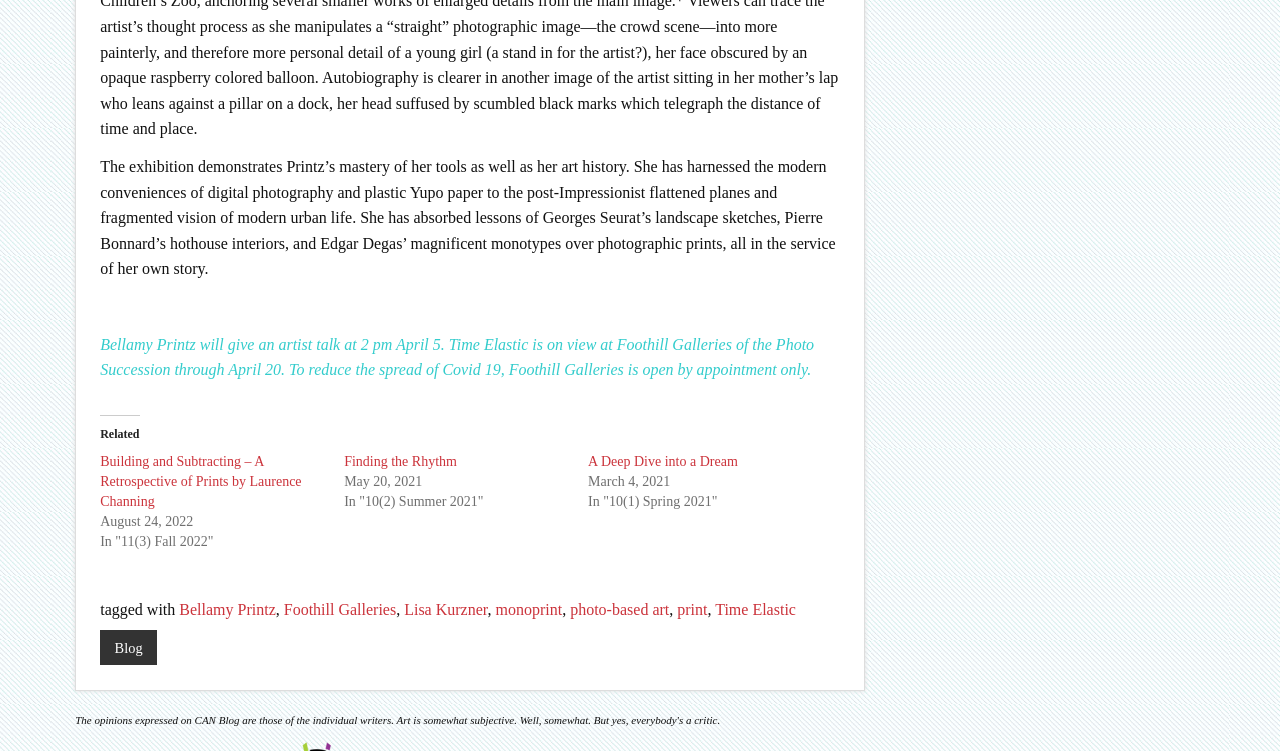What is the date of the artist talk by Bellamy Printz?
Using the image, elaborate on the answer with as much detail as possible.

The answer can be found in the paragraph that starts with 'The exhibition demonstrates Printz’s mastery of her tools as well as her art history.' It mentions that 'Bellamy Printz will give an artist talk at 2 pm April 5.'